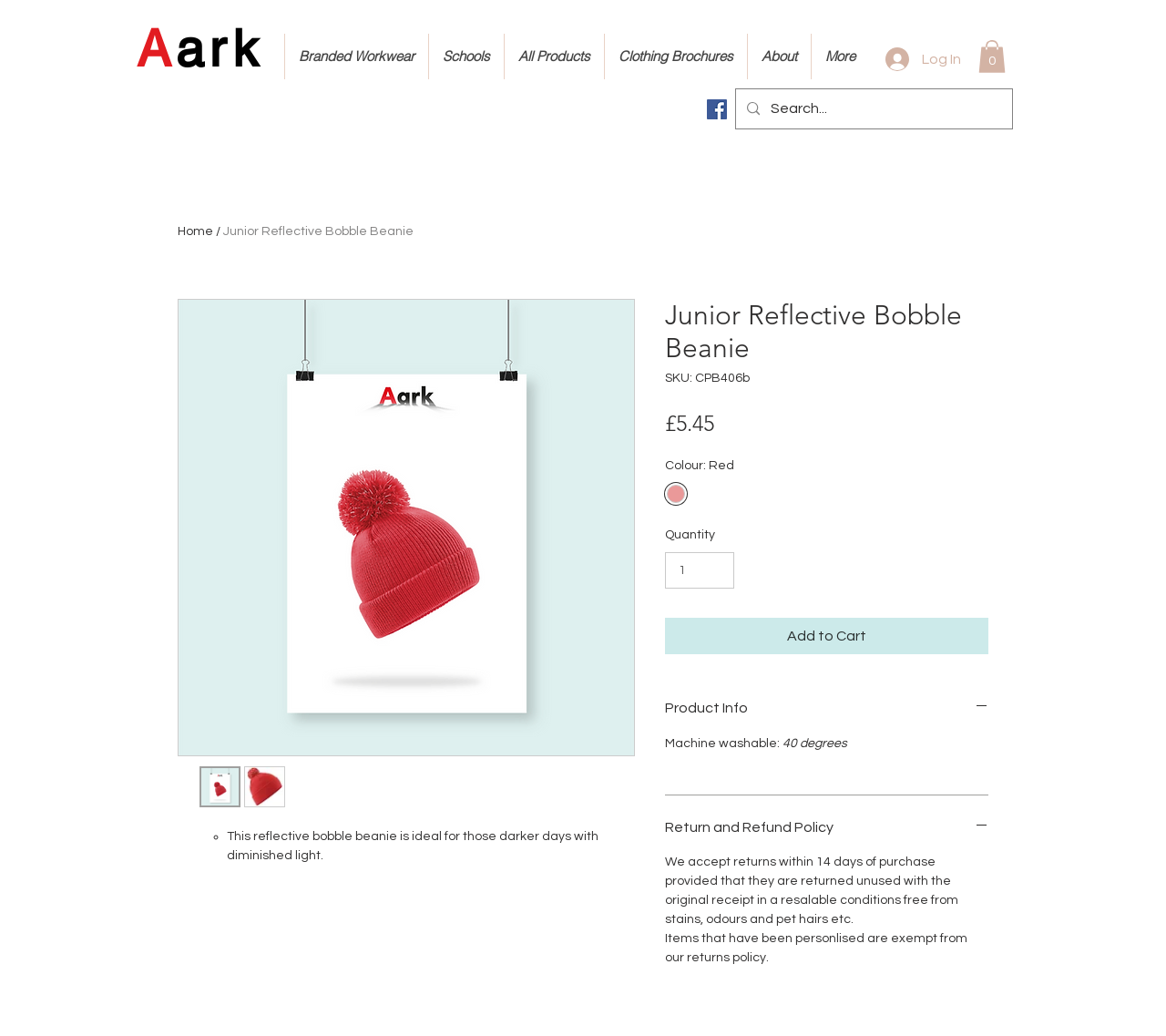What is the name of the product?
With the help of the image, please provide a detailed response to the question.

I found the answer by looking at the heading element with the text 'Junior Reflective Bobble Beanie' which is a prominent element on the webpage, indicating that it is the name of the product.